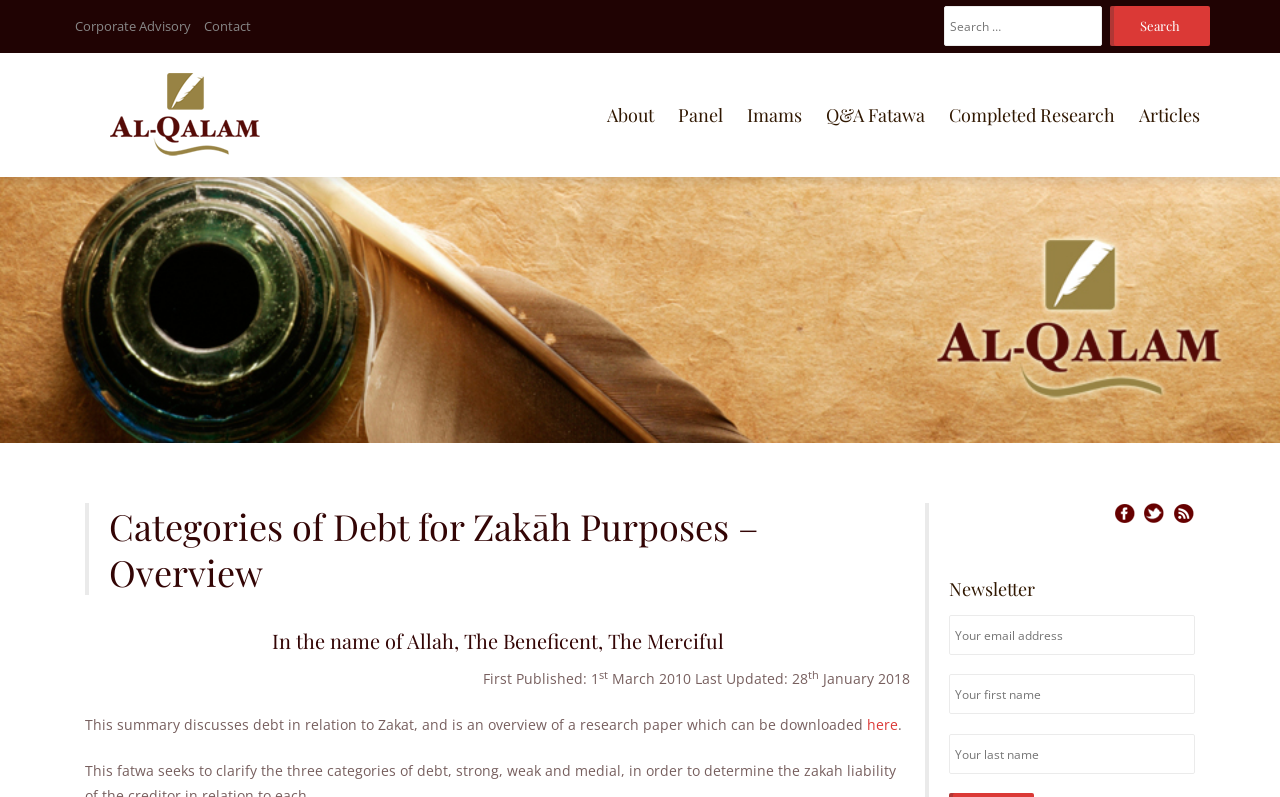What is the purpose of the search box?
Look at the image and answer the question using a single word or phrase.

To search the website